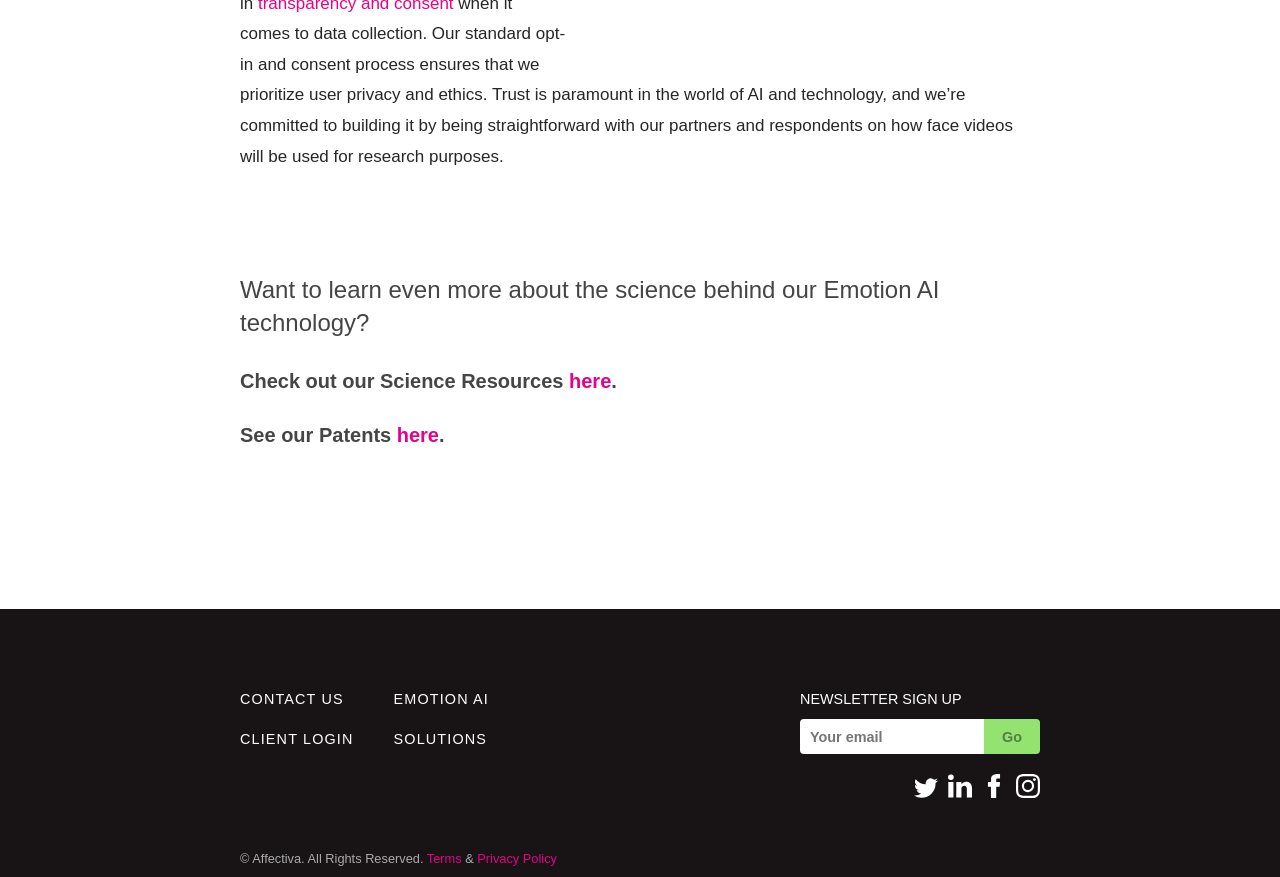Pinpoint the bounding box coordinates for the area that should be clicked to perform the following instruction: "Contact us".

[0.188, 0.786, 0.276, 0.809]